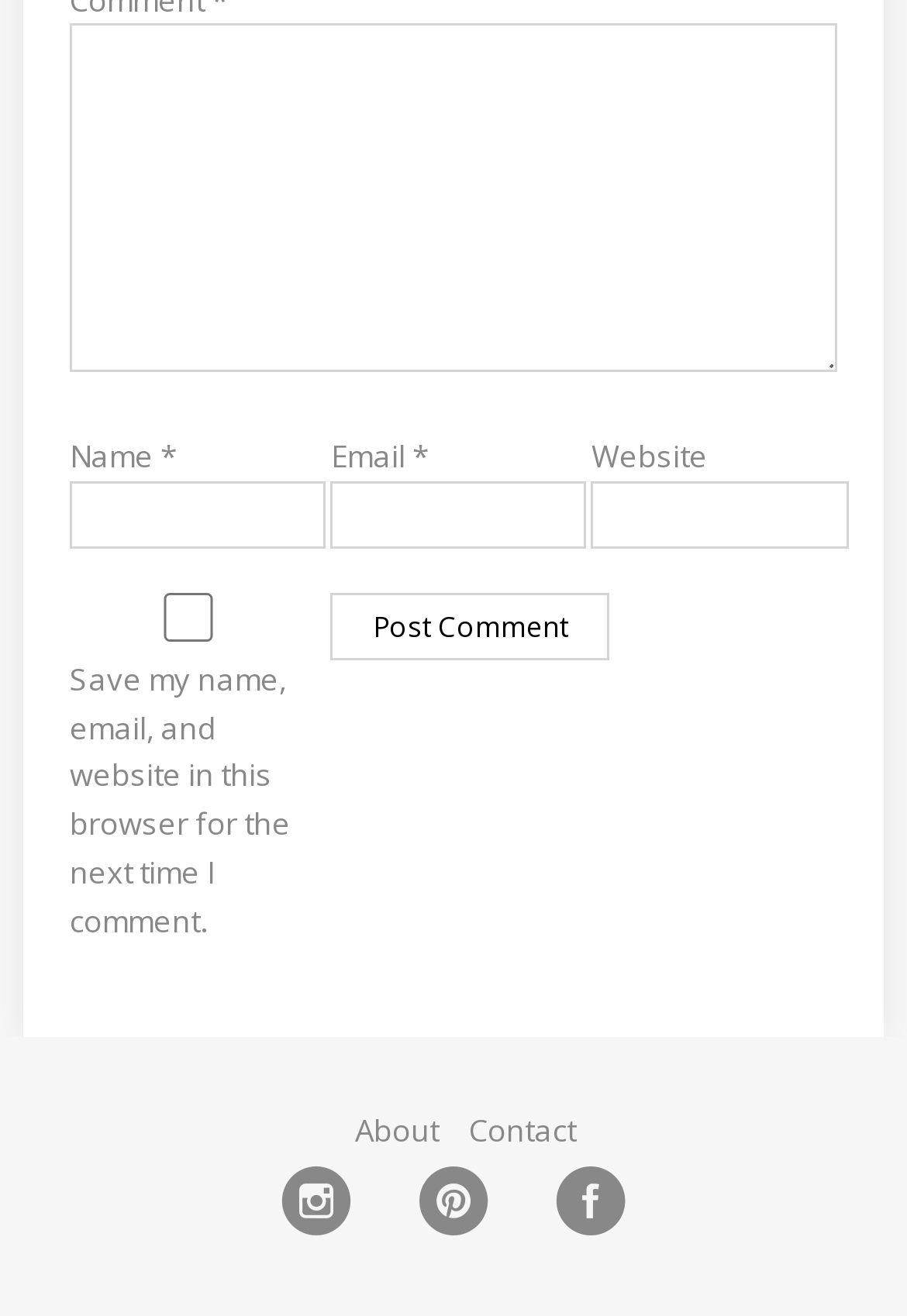Kindly determine the bounding box coordinates of the area that needs to be clicked to fulfill this instruction: "Enter a comment".

[0.077, 0.018, 0.923, 0.283]